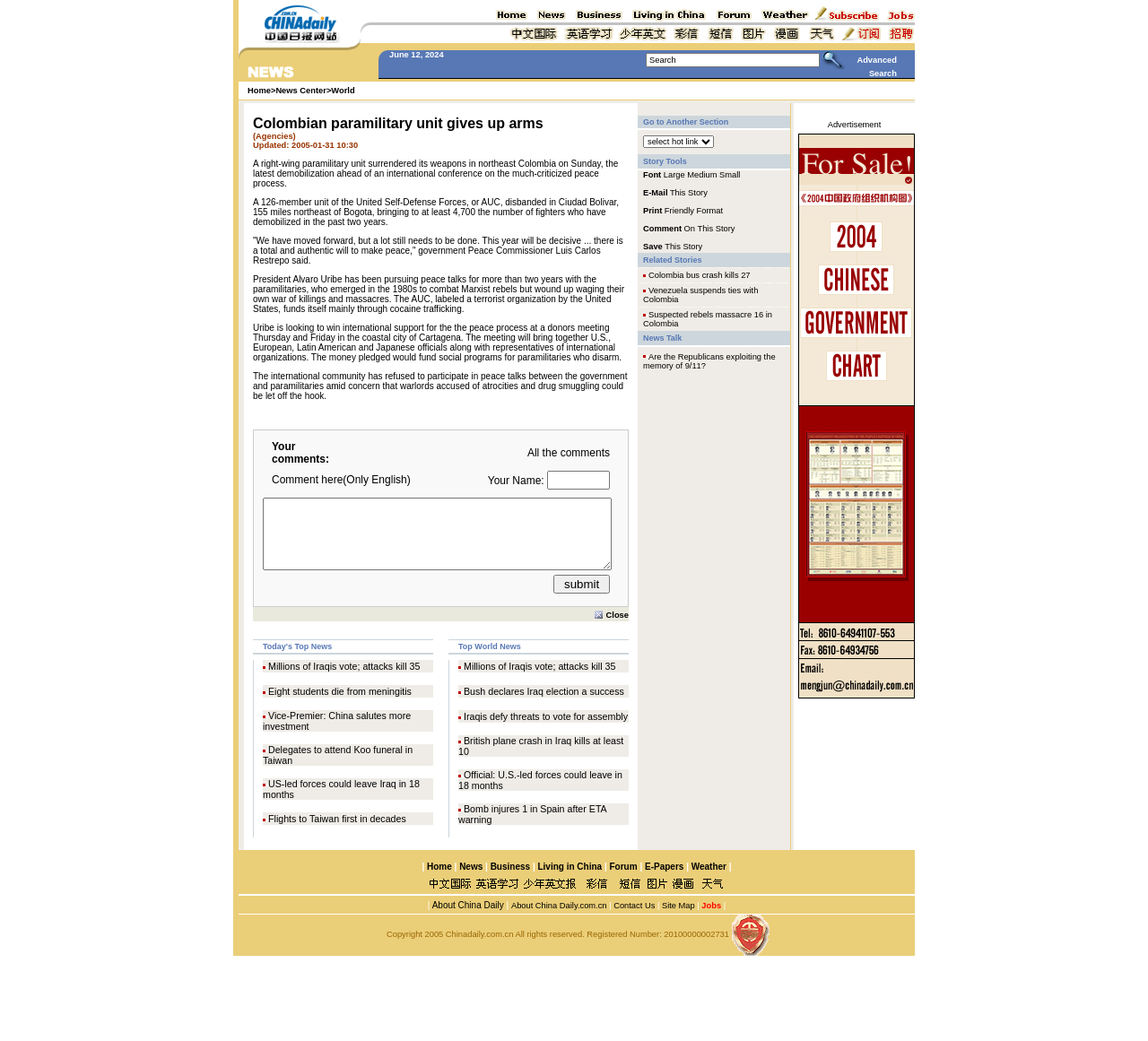Write an elaborate caption that captures the essence of the webpage.

This webpage is about a news article titled "Colombian paramilitary unit gives up arms". At the top, there is a table with two rows, each containing several cells with images. Below this table, there is a navigation menu with links to "Home", "News Center", and "World".

The main content of the article is divided into two sections. The first section is a table with multiple rows, each containing images and text. The text describes the demobilization of a right-wing paramilitary unit in Colombia and the government's efforts to make peace with the paramilitaries.

The second section is a comment section where users can leave their comments. It has a table with multiple rows, each containing a text box for users to input their comments, a link to view all comments, and a submit button.

There are several images scattered throughout the webpage, mostly located at the top and within the tables. The overall layout is organized, with clear headings and concise text.